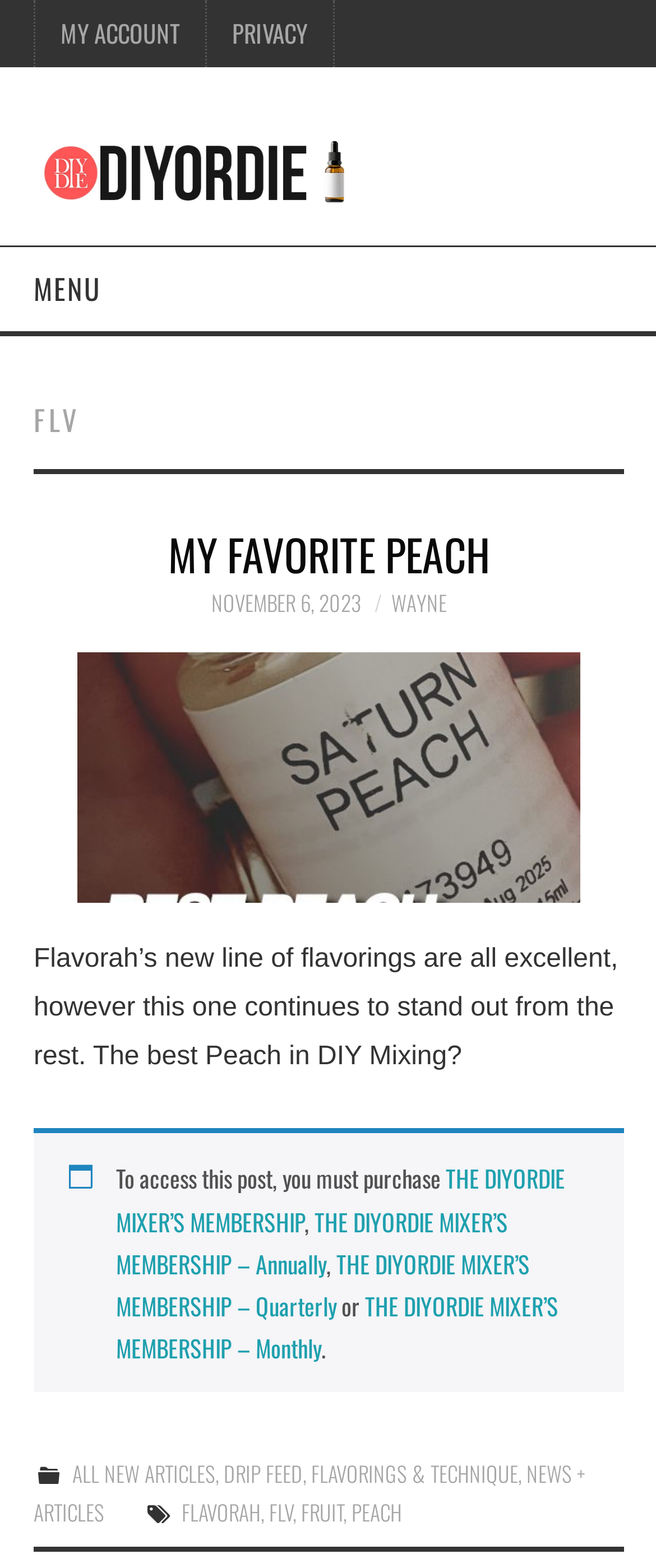Give a concise answer using one word or a phrase to the following question:
How many links are there in the main menu?

9